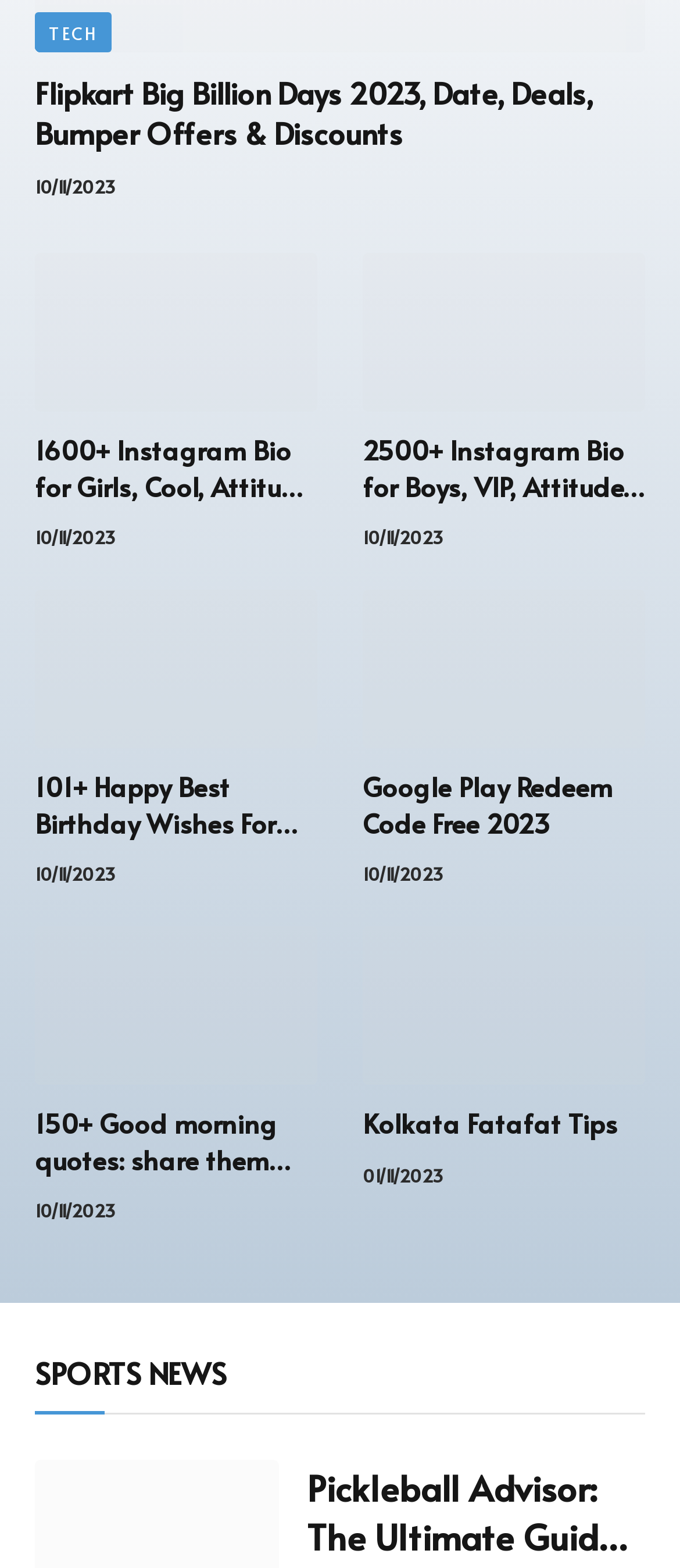Could you highlight the region that needs to be clicked to execute the instruction: "Check 'birthday wishes for friends'"?

[0.051, 0.376, 0.467, 0.478]